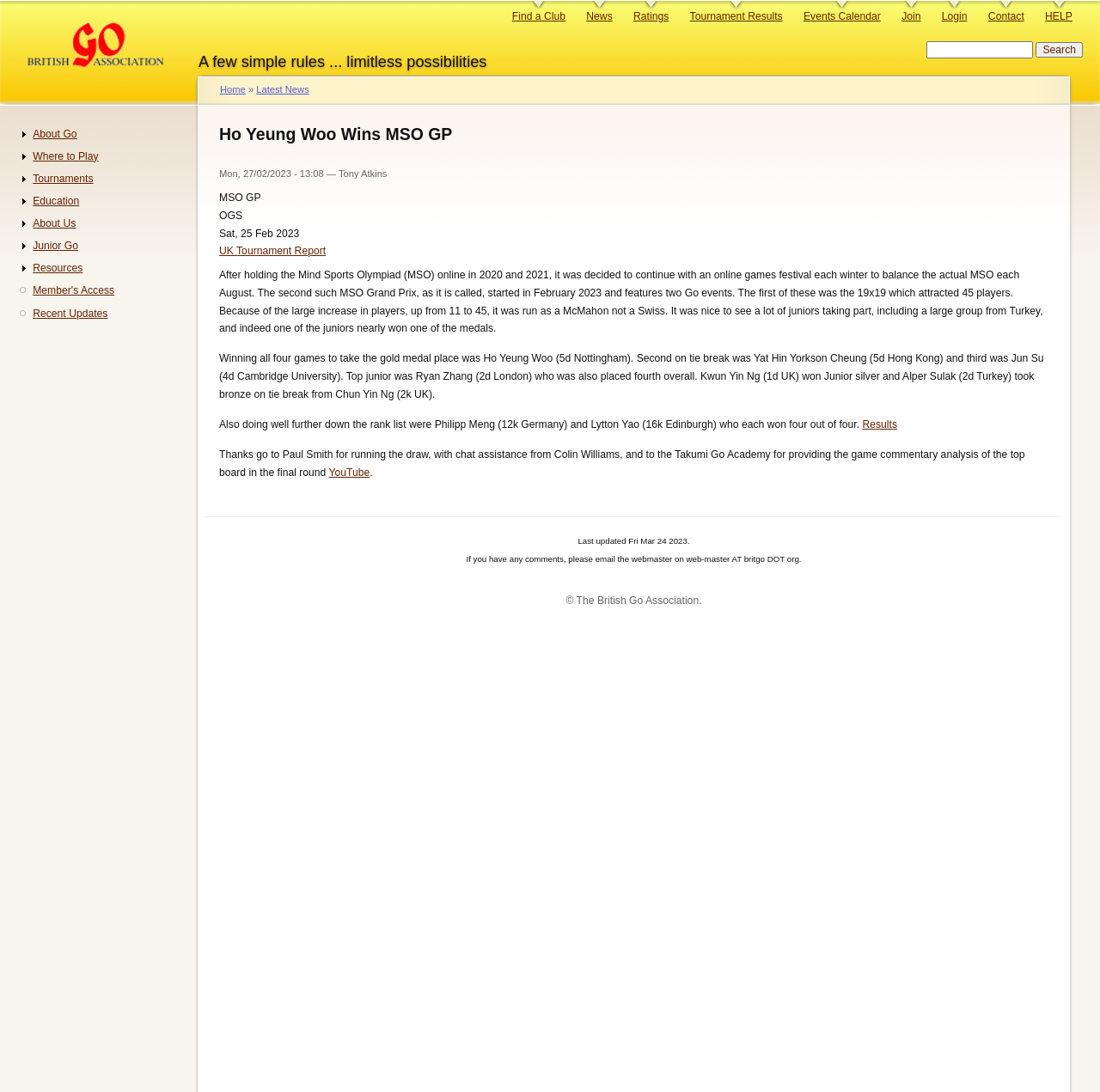Determine the bounding box coordinates of the area to click in order to meet this instruction: "Explore fashion articles".

None